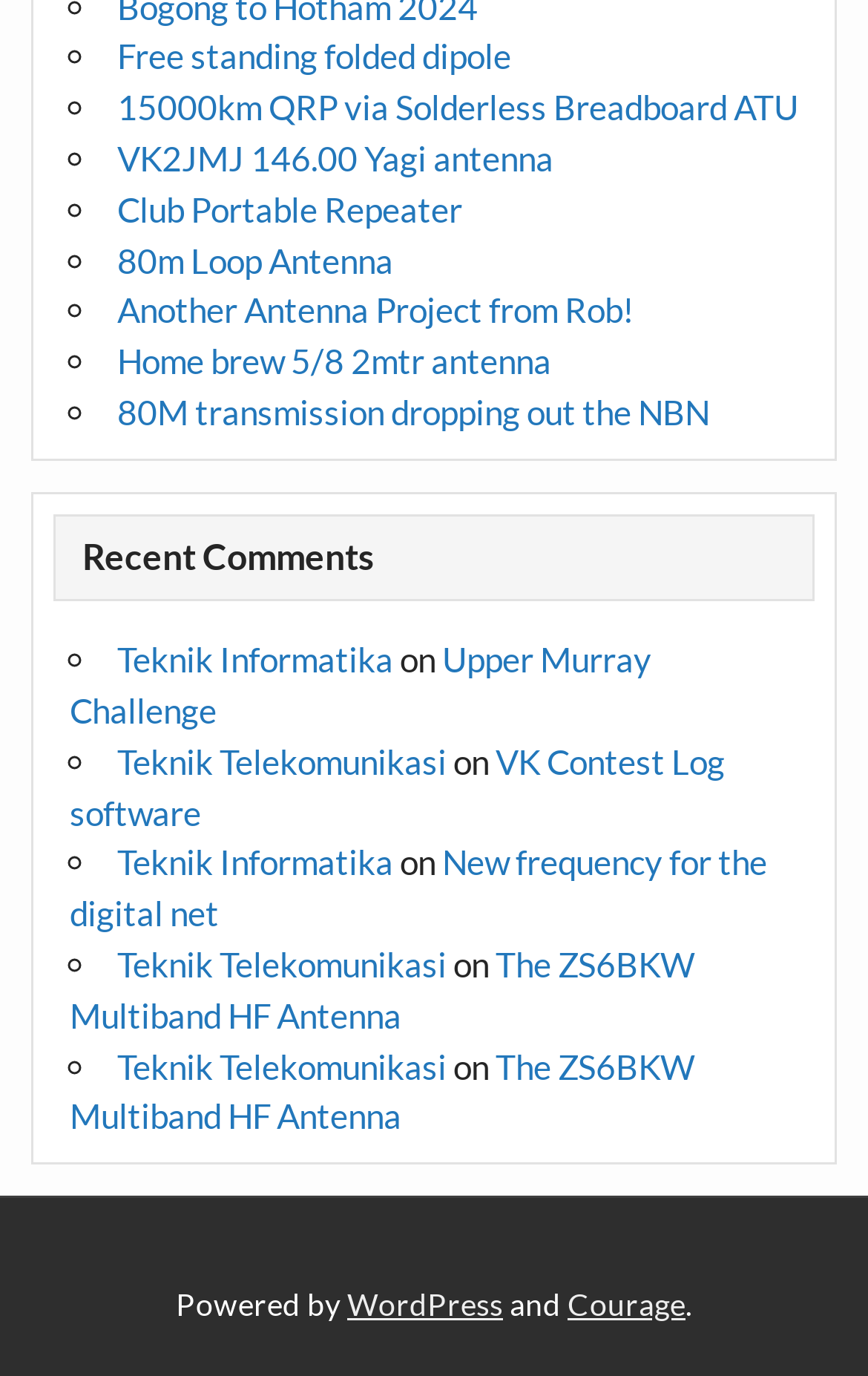Kindly determine the bounding box coordinates for the clickable area to achieve the given instruction: "Click on the link 'The ZS6BKW Multiband HF Antenna'".

[0.08, 0.686, 0.799, 0.752]